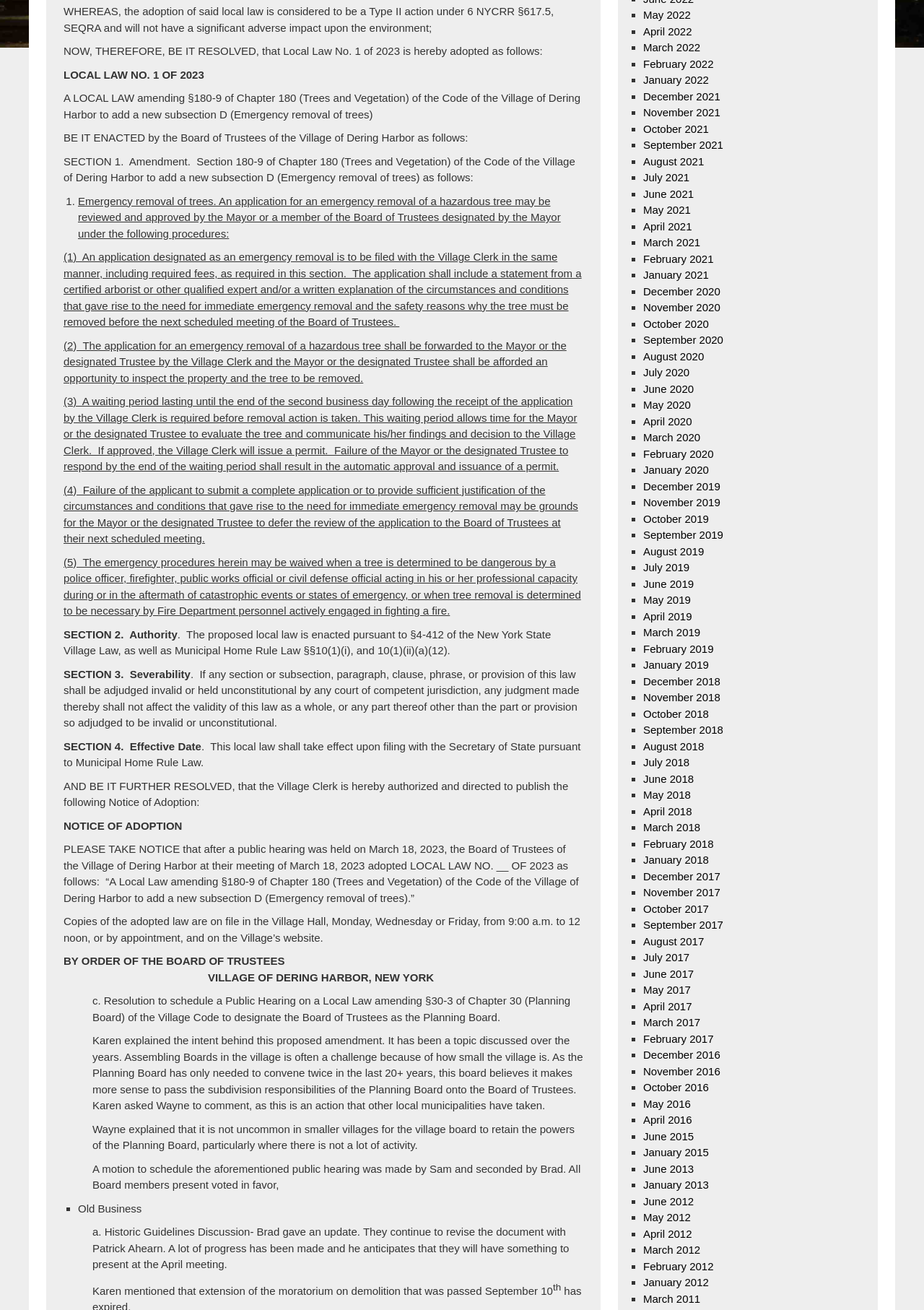What is the purpose of Local Law No. 1 of 2023?
Analyze the image and deliver a detailed answer to the question.

The purpose of Local Law No. 1 of 2023 is to amend §180-9 of Chapter 180 (Trees and Vegetation) of the Code of the Village of Dering Harbor to add a new subsection D (Emergency removal of trees). This is stated in the text 'A LOCAL LAW amending §180-9 of Chapter 180 (Trees and Vegetation) of the Code of the Village of Dering Harbor to add a new subsection D (Emergency removal of trees)'.